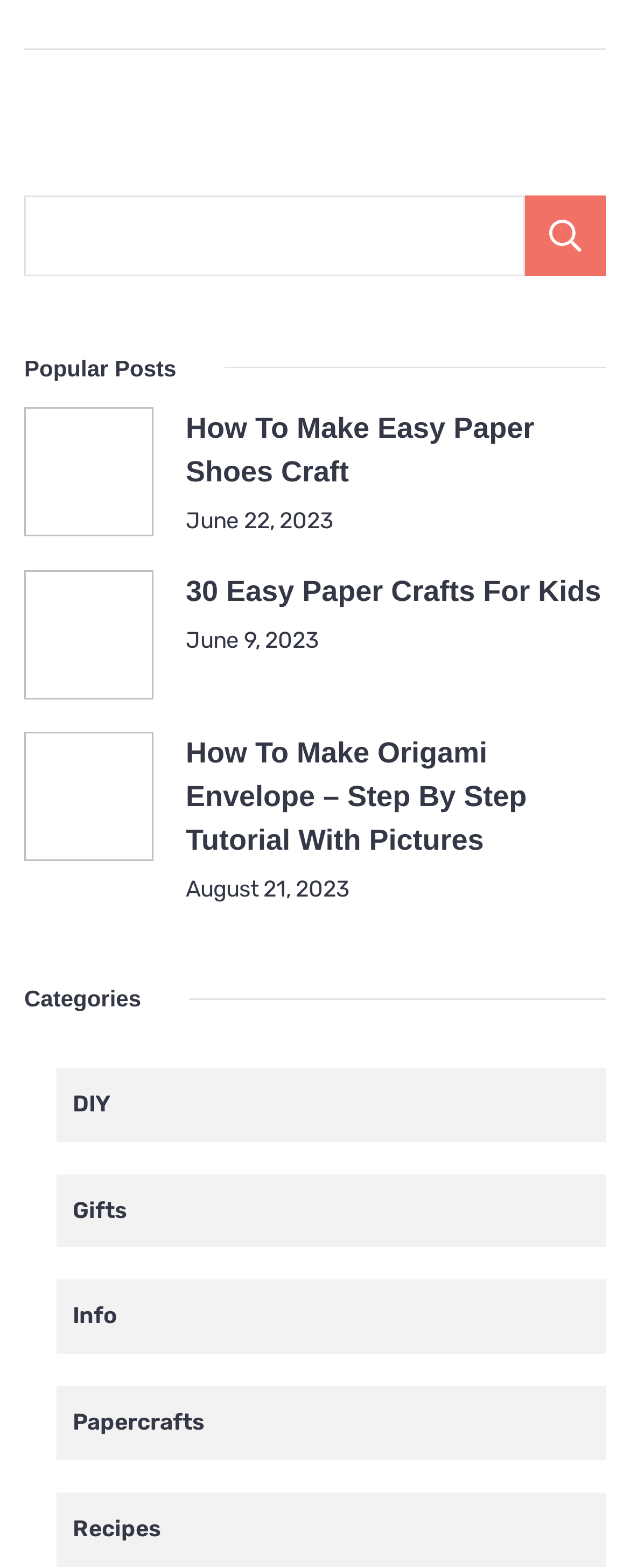What is the purpose of the search box? Based on the screenshot, please respond with a single word or phrase.

To search for content